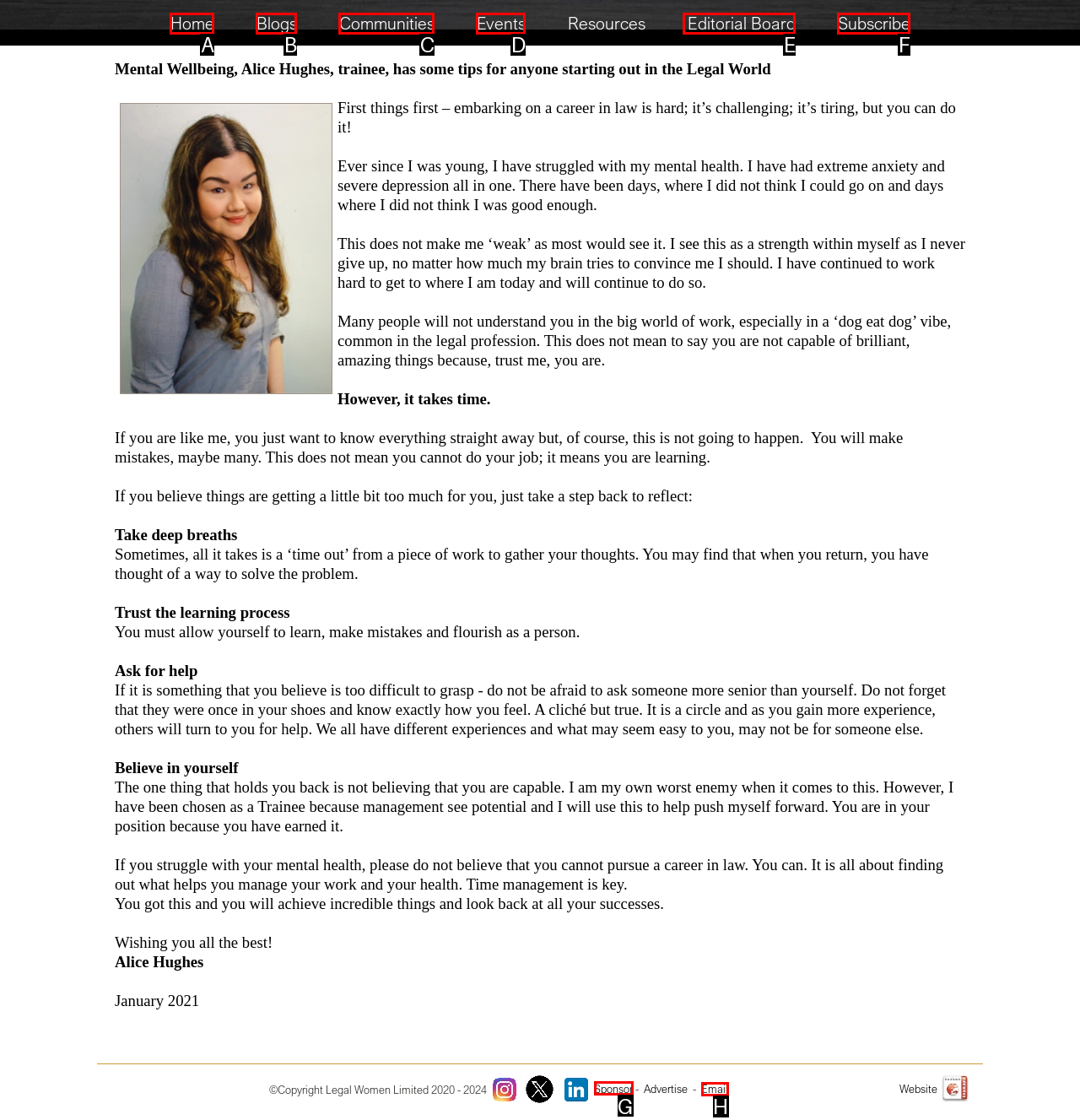Identify the appropriate lettered option to execute the following task: Click on Sponsor
Respond with the letter of the selected choice.

G